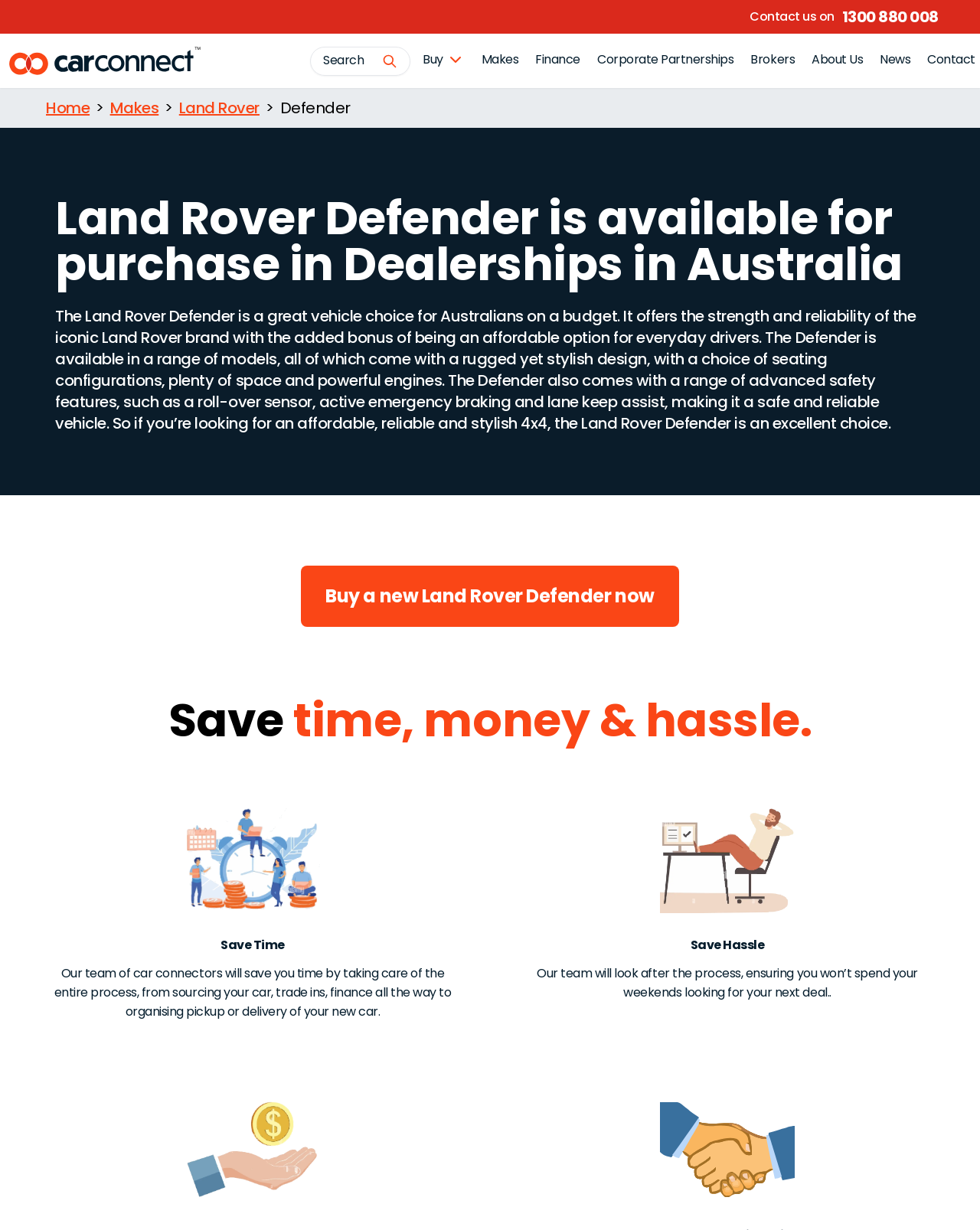Find the bounding box coordinates of the element you need to click on to perform this action: 'Go to the homepage'. The coordinates should be represented by four float values between 0 and 1, in the format [left, top, right, bottom].

[0.0, 0.038, 0.25, 0.061]